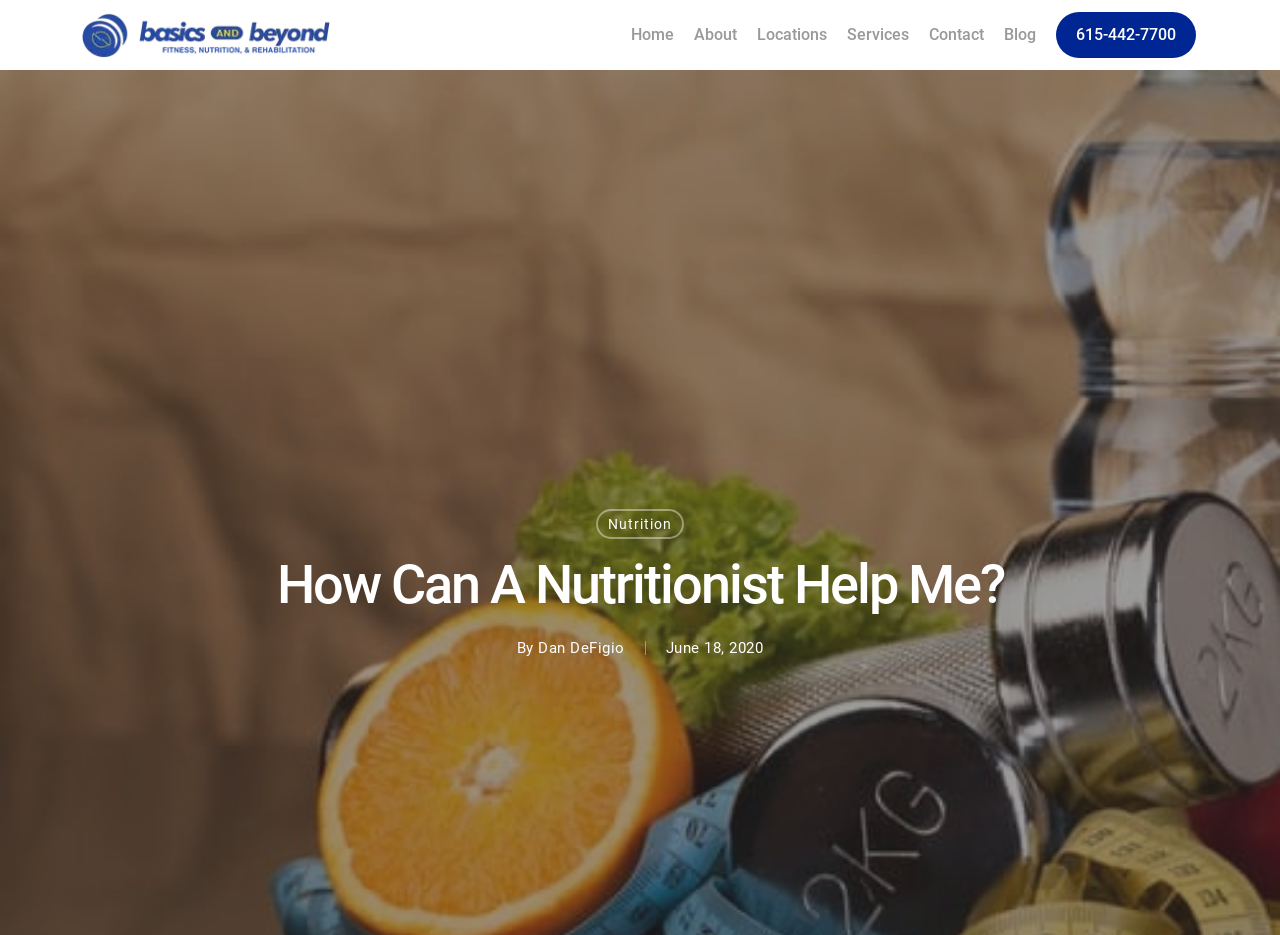Pinpoint the bounding box coordinates of the clickable area needed to execute the instruction: "read the blog". The coordinates should be specified as four float numbers between 0 and 1, i.e., [left, top, right, bottom].

[0.785, 0.013, 0.81, 0.062]